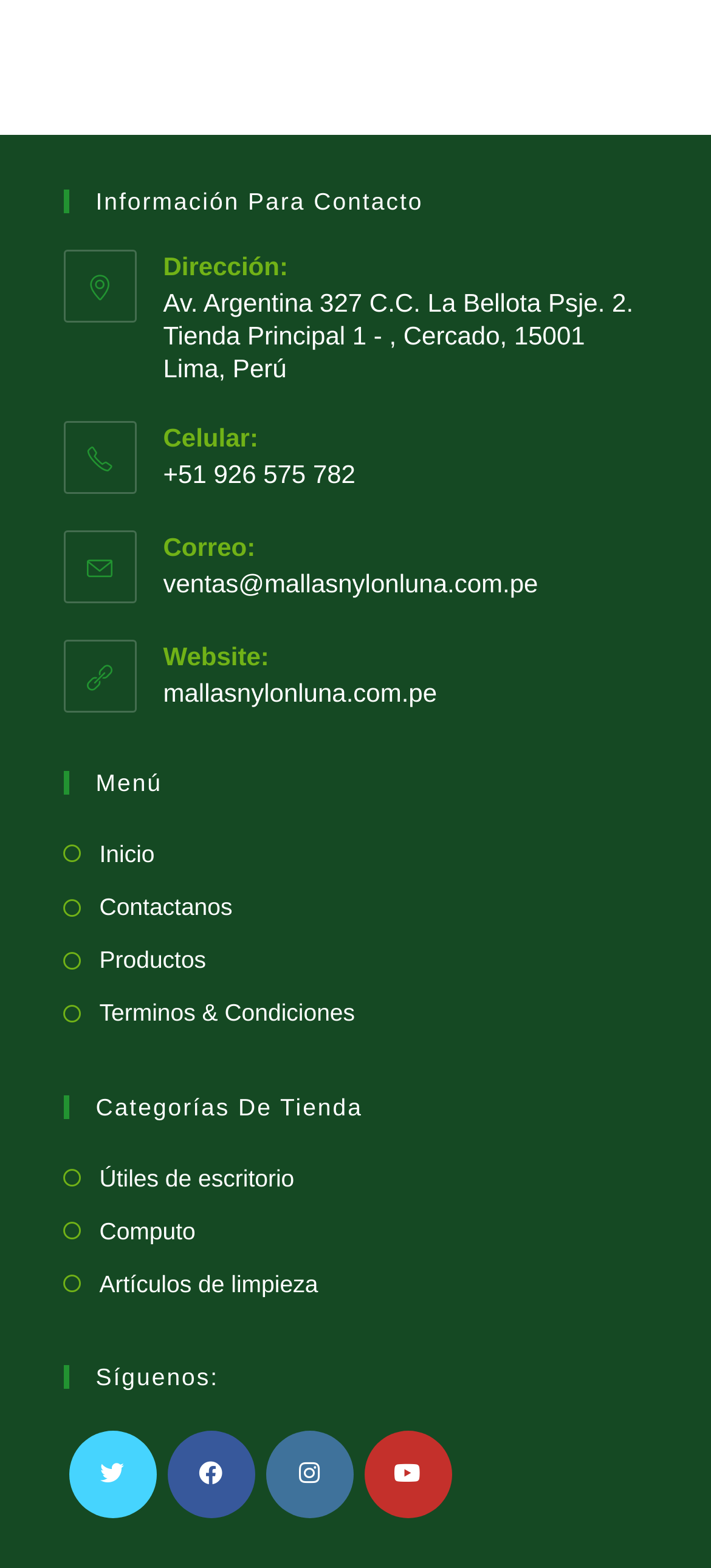Highlight the bounding box coordinates of the element you need to click to perform the following instruction: "Go to the inicio page."

[0.088, 0.531, 0.218, 0.558]